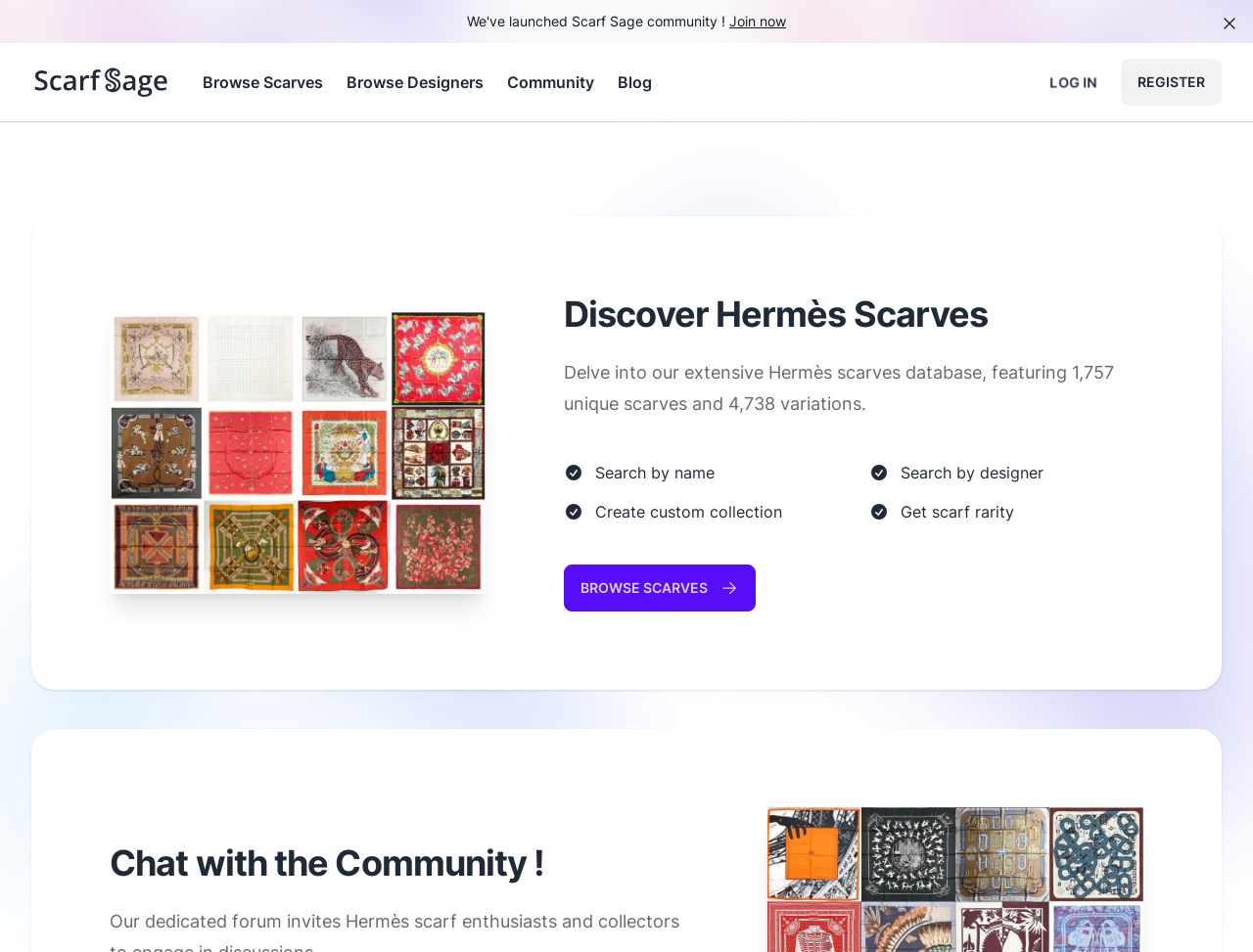How many unique scarves are featured in the database?
Your answer should be a single word or phrase derived from the screenshot.

1,757